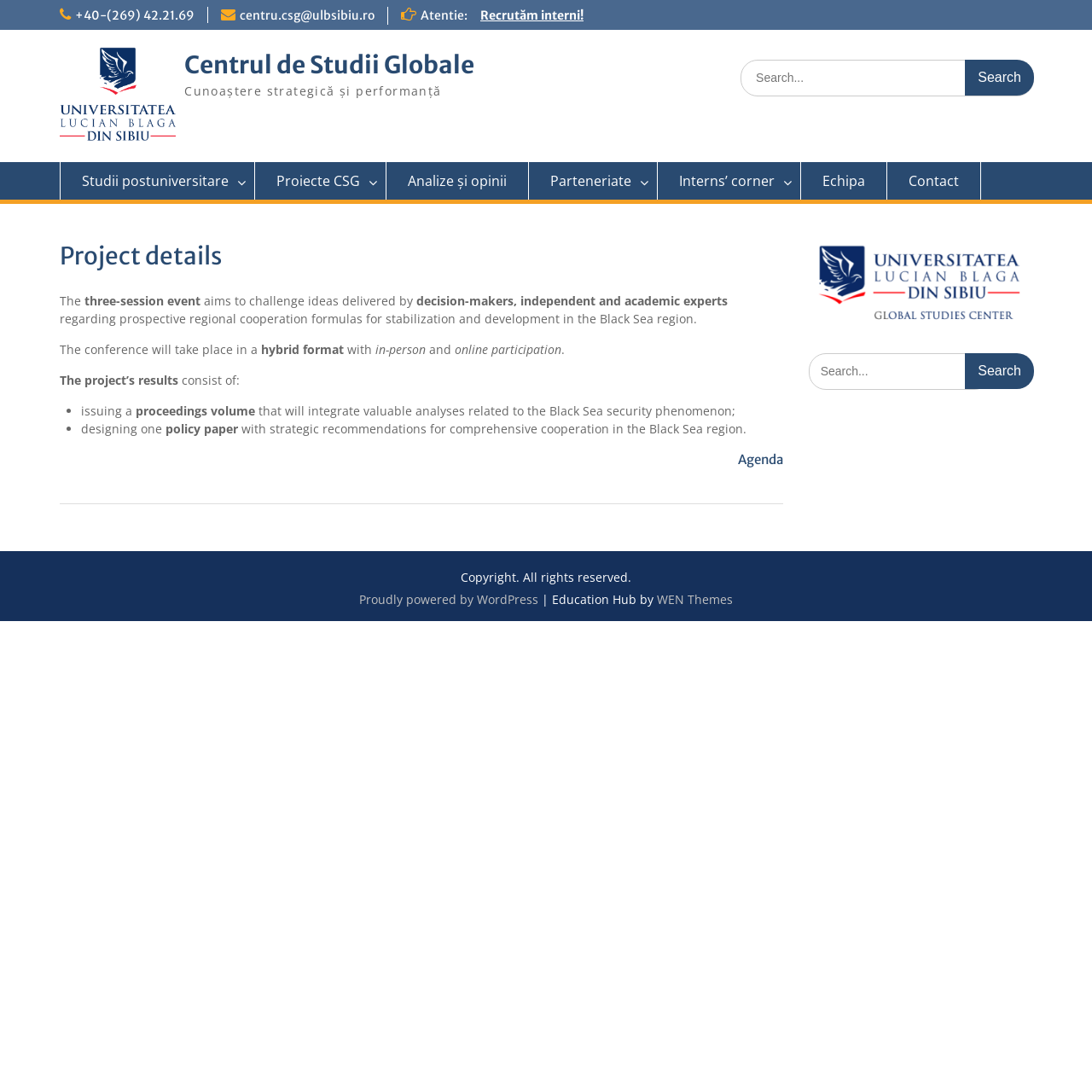Specify the bounding box coordinates (top-left x, top-left y, bottom-right x, bottom-right y) of the UI element in the screenshot that matches this description: parent_node: Centrul de Studii Globale

[0.055, 0.043, 0.161, 0.133]